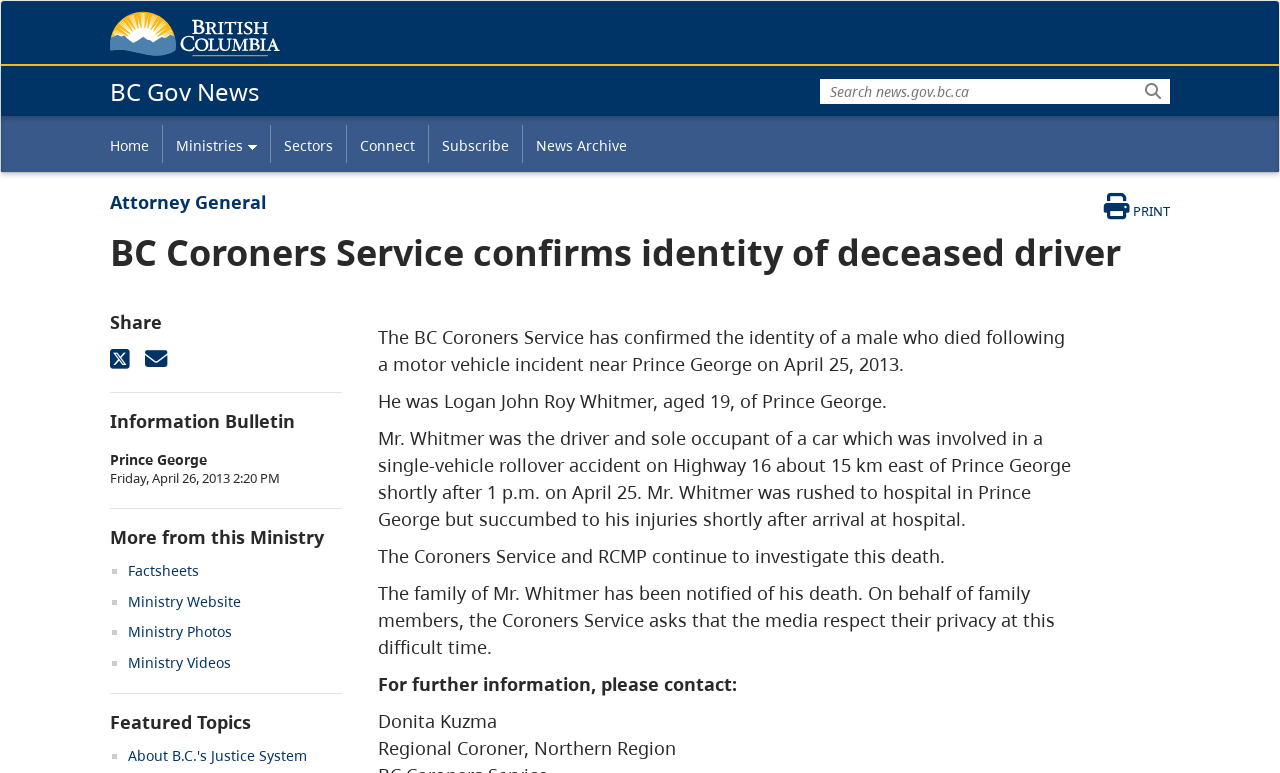Determine the webpage's heading and output its text content.

BC Gov News